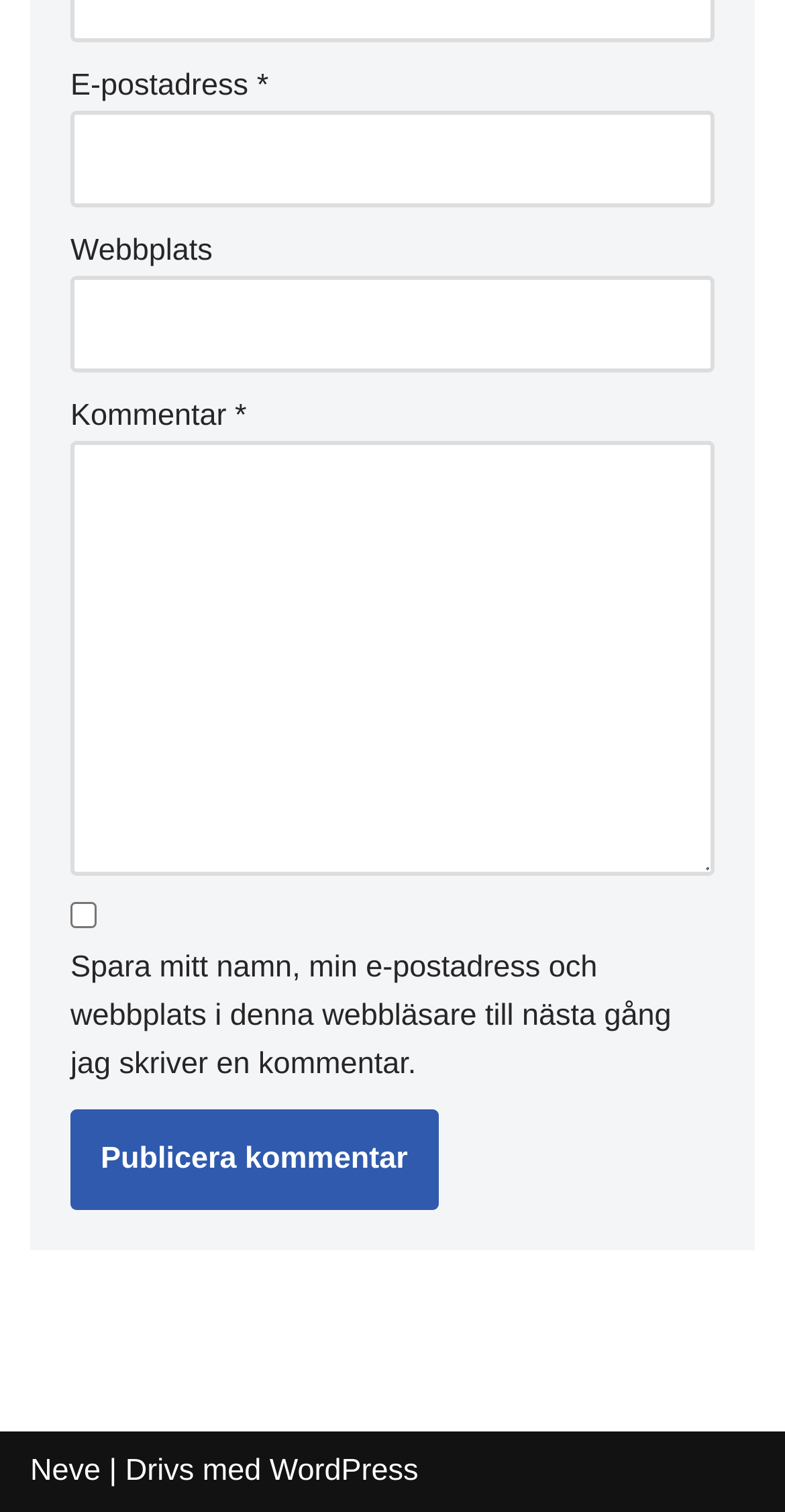What is the purpose of the checkbox?
Please answer the question with a detailed and comprehensive explanation.

The checkbox is located below the comment text box and is labeled 'Spara mitt namn, min e-postadress och webbplats i denna webbläsare till nästa gång jag skriver en kommentar.' This suggests that its purpose is to save the user's name and email for future comments.